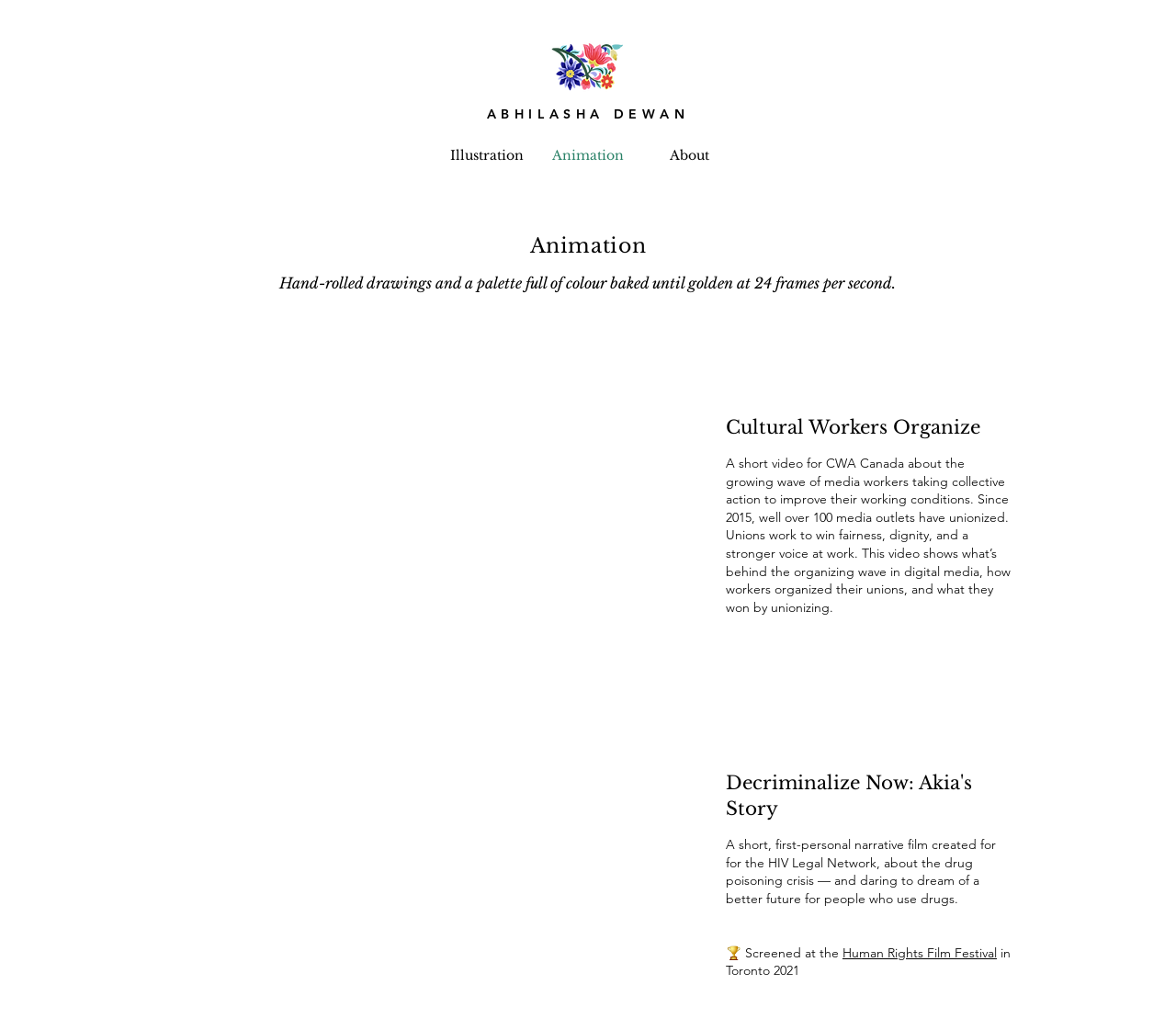Extract the bounding box for the UI element that matches this description: "Animation".

[0.457, 0.135, 0.543, 0.168]